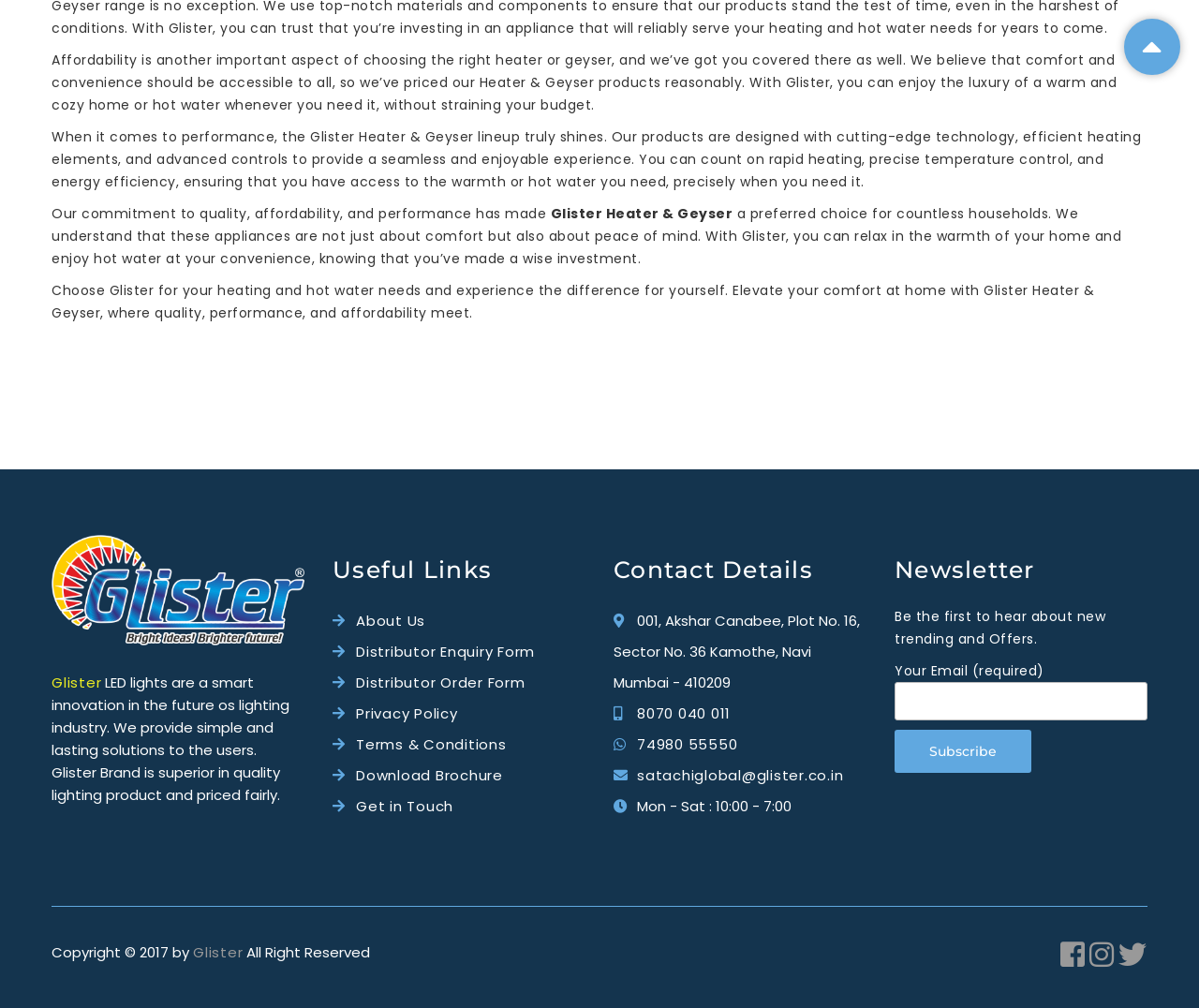Bounding box coordinates are specified in the format (top-left x, top-left y, bottom-right x, bottom-right y). All values are floating point numbers bounded between 0 and 1. Please provide the bounding box coordinate of the region this sentence describes: Terms & Conditions

[0.297, 0.729, 0.422, 0.748]